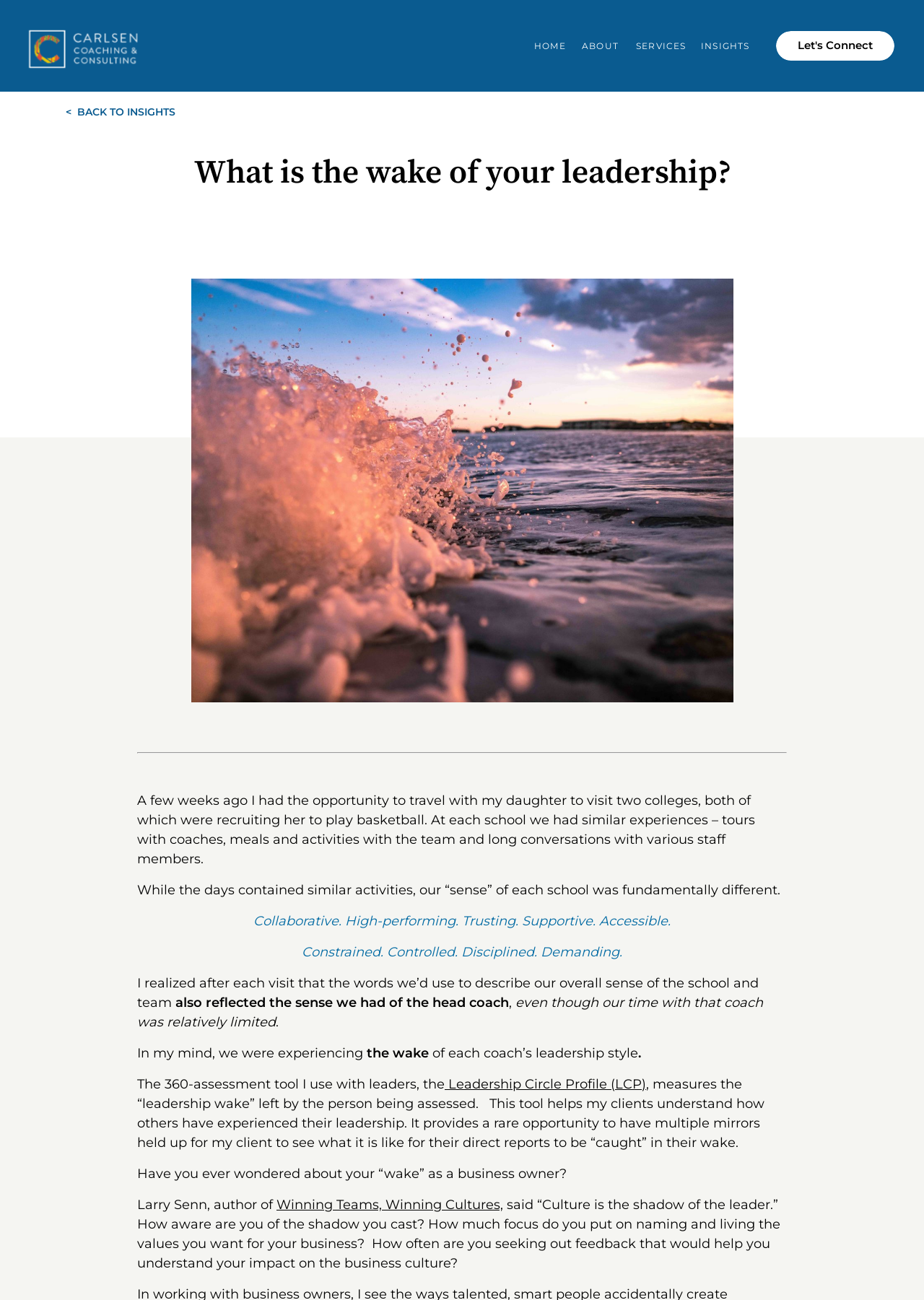Locate the bounding box coordinates of the element to click to perform the following action: 'Click on HOME'. The coordinates should be given as four float values between 0 and 1, in the form of [left, top, right, bottom].

[0.578, 0.031, 0.612, 0.039]